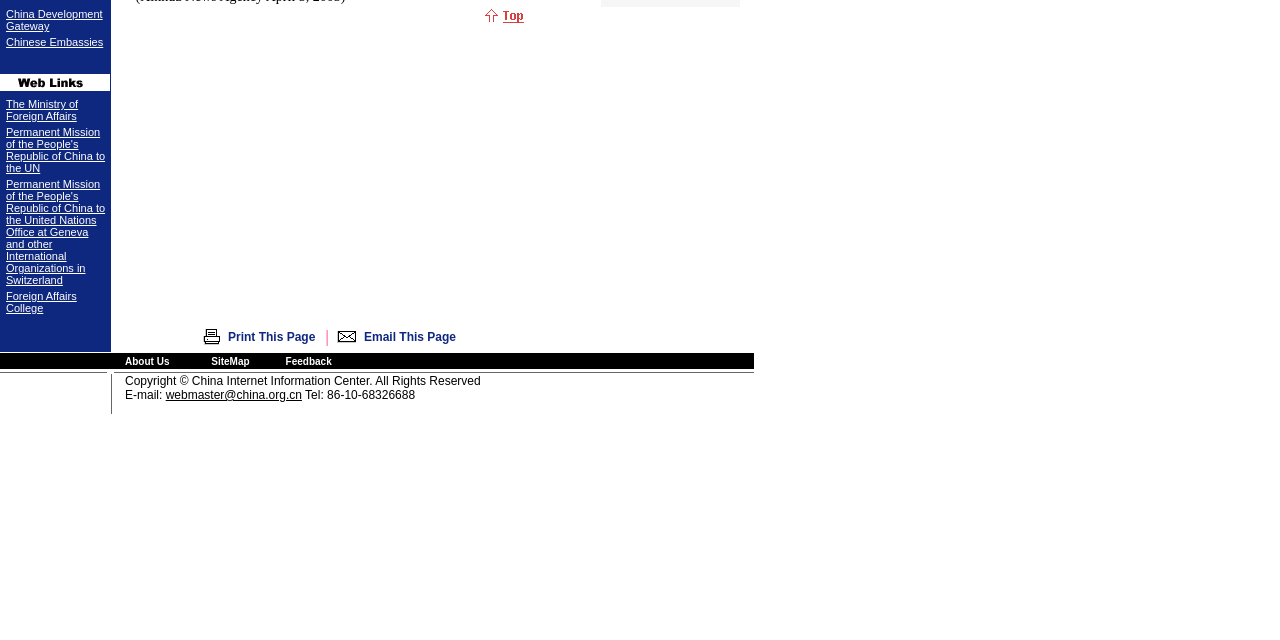From the element description: "China Development Gateway", extract the bounding box coordinates of the UI element. The coordinates should be expressed as four float numbers between 0 and 1, in the order [left, top, right, bottom].

[0.005, 0.012, 0.08, 0.05]